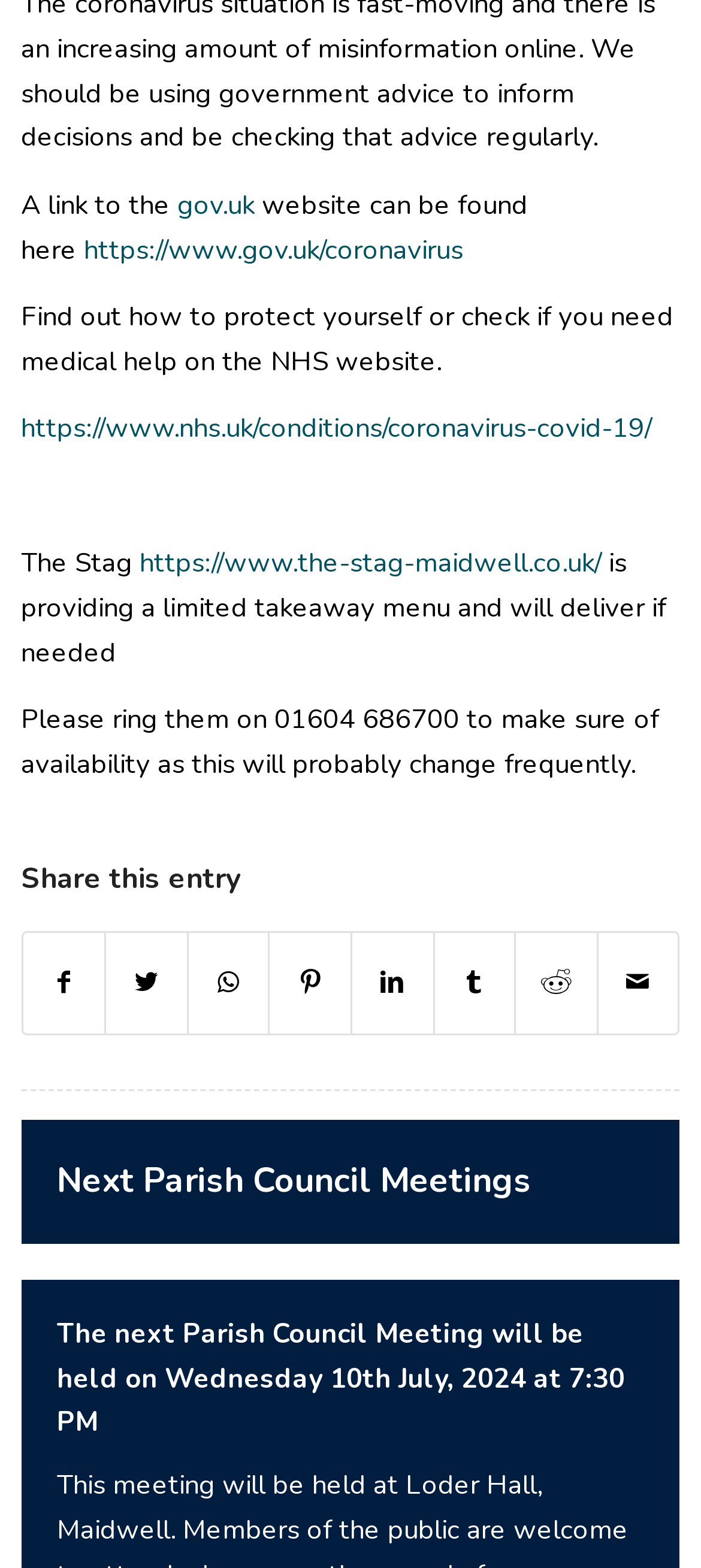Determine the bounding box coordinates for the clickable element required to fulfill the instruction: "Share this entry". Provide the coordinates as four float numbers between 0 and 1, i.e., [left, top, right, bottom].

[0.03, 0.551, 0.97, 0.571]